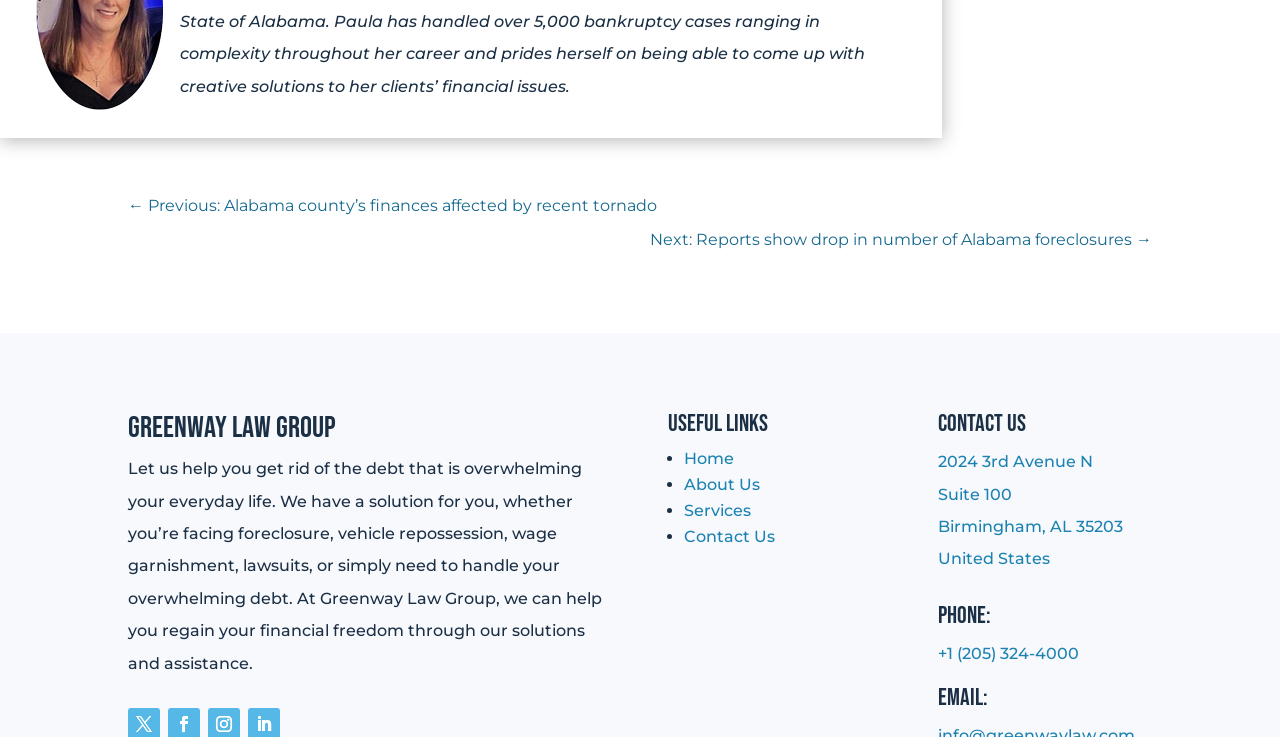Determine the bounding box coordinates for the region that must be clicked to execute the following instruction: "Click on 'Fruits & Vegetables'".

None